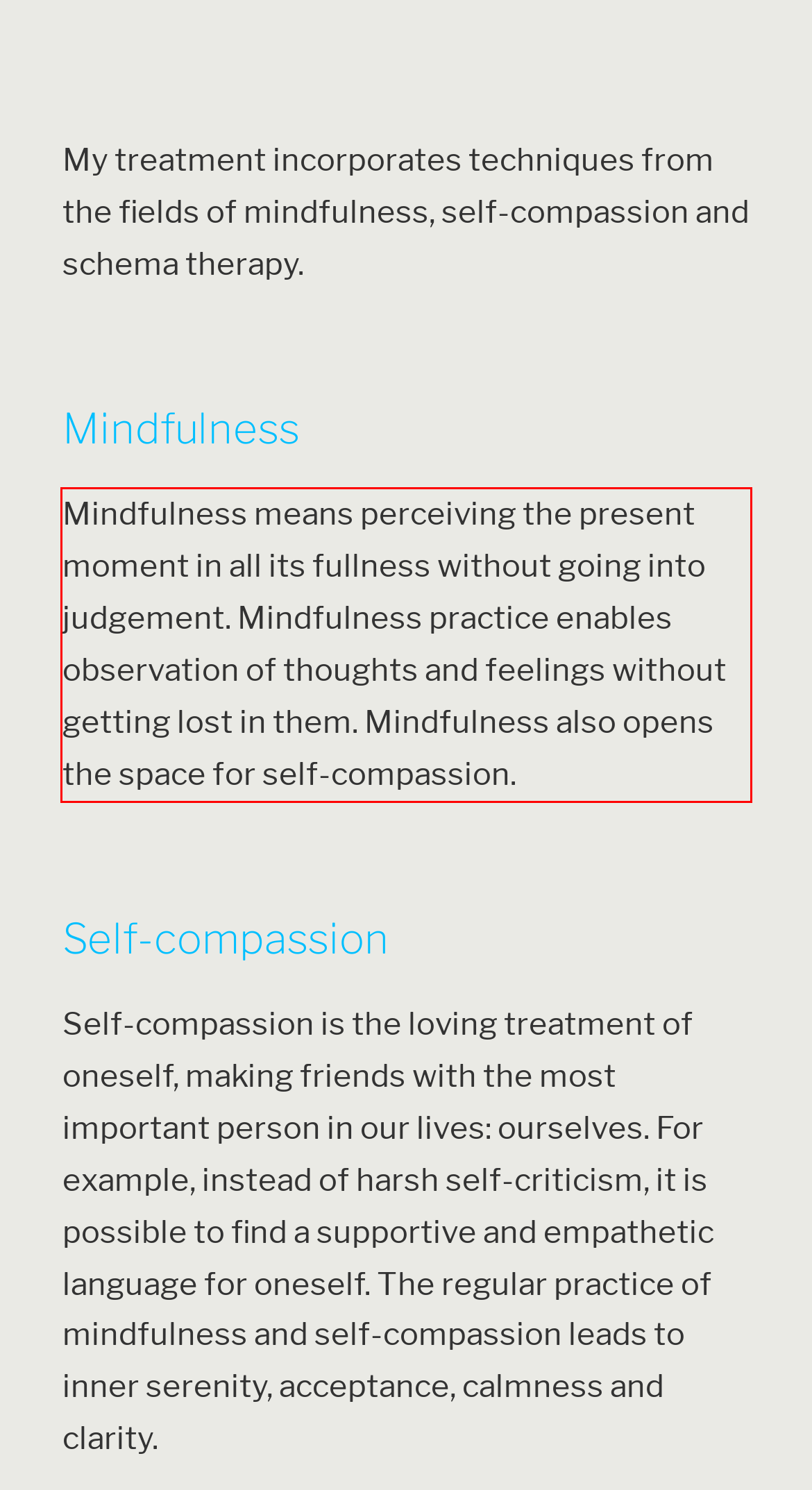You are presented with a screenshot containing a red rectangle. Extract the text found inside this red bounding box.

Mindfulness means perceiving the present moment in all its fullness without going into judgement. Mindfulness practice enables observation of thoughts and feelings without getting lost in them. Mindfulness also opens the space for self-compassion.